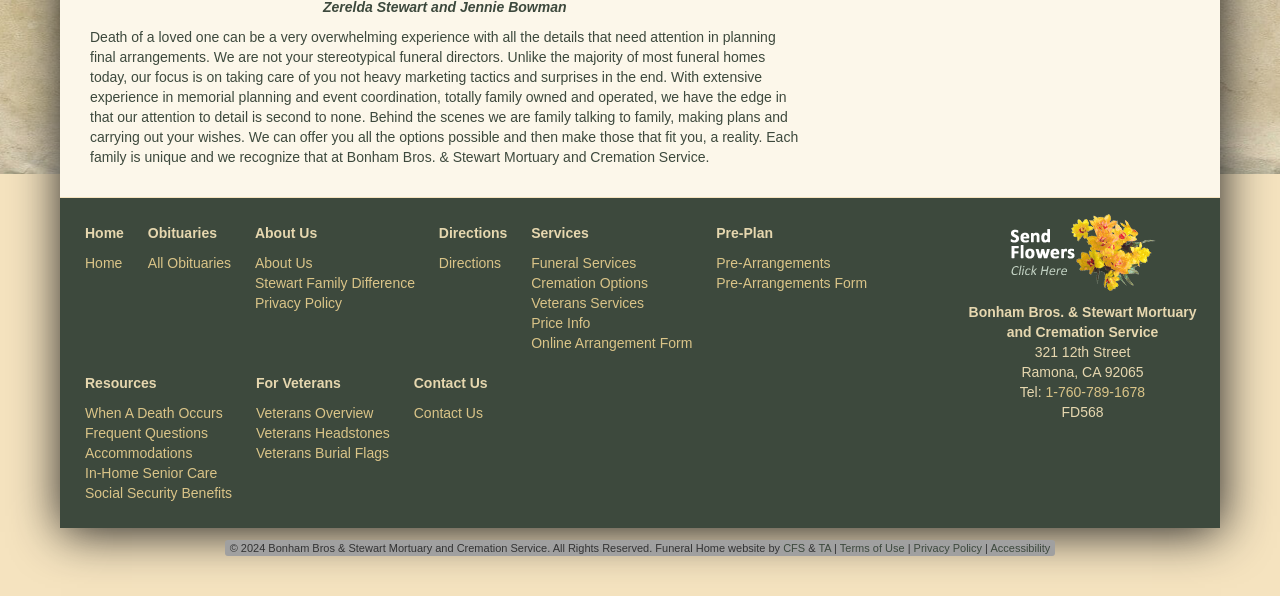What is the name of the funeral home?
Using the picture, provide a one-word or short phrase answer.

Bonham Bros. & Stewart Mortuary and Cremation Service